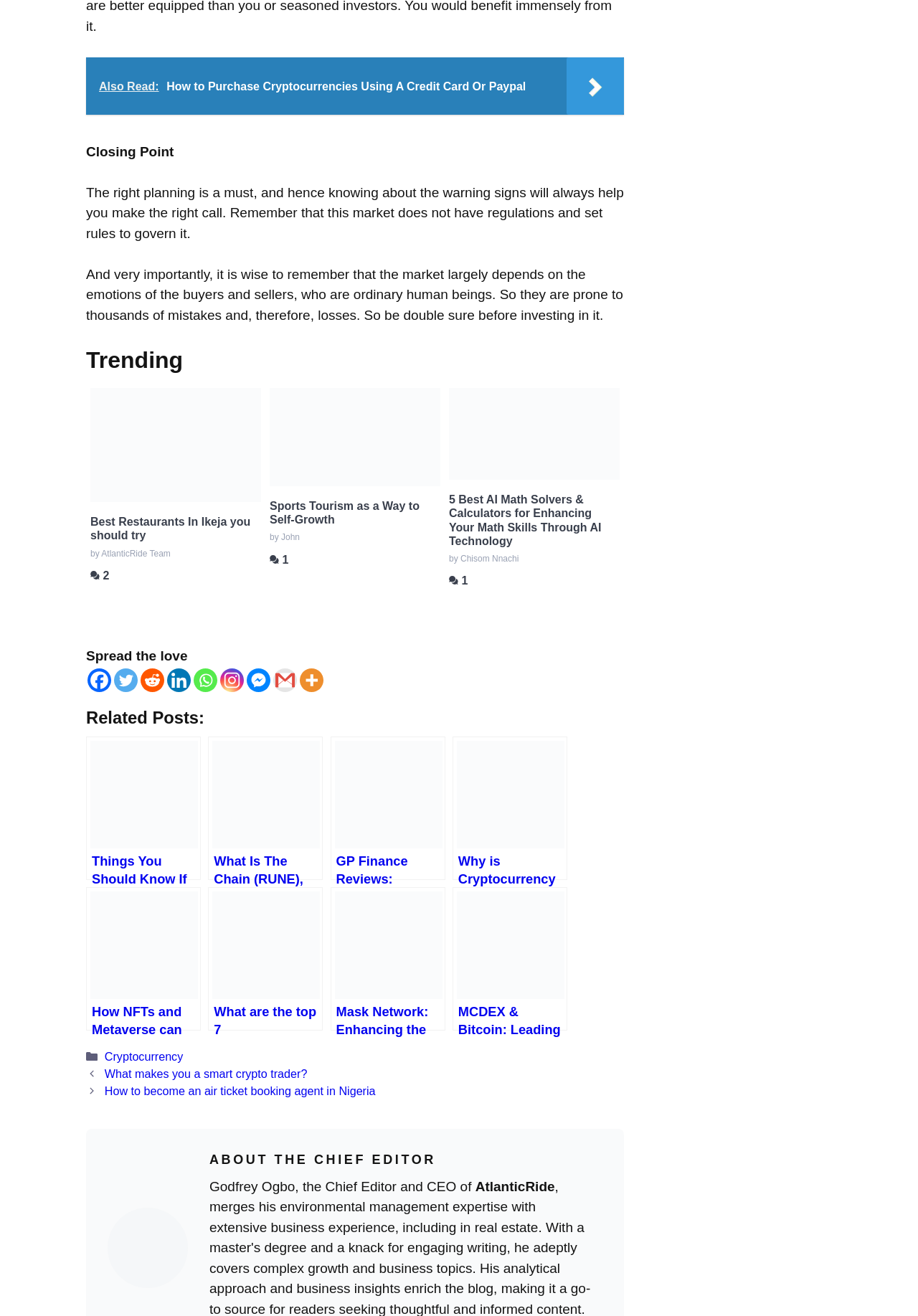Using the given element description, provide the bounding box coordinates (top-left x, top-left y, bottom-right x, bottom-right y) for the corresponding UI element in the screenshot: Daniel Featured in PsyPost Article!

None